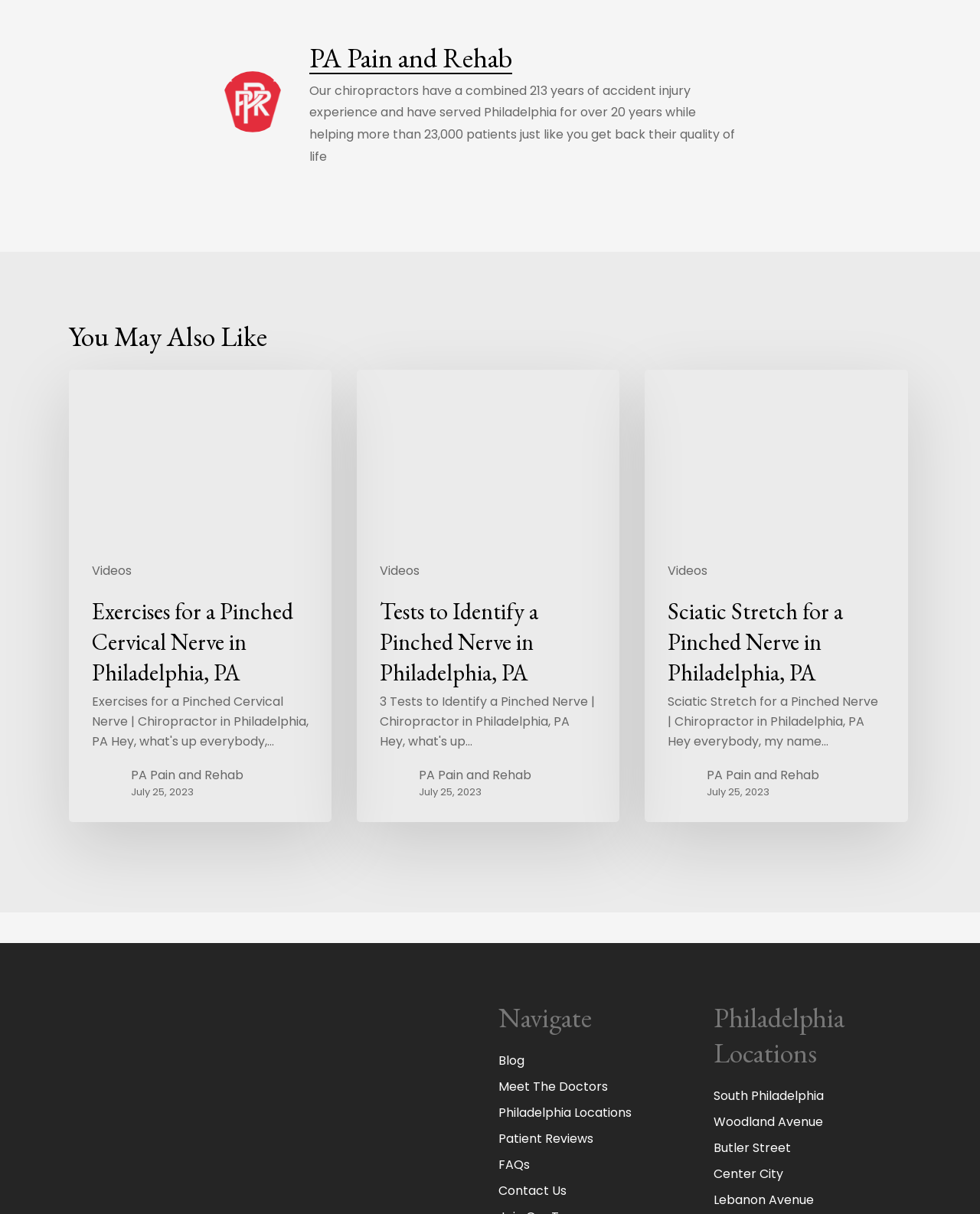Determine the bounding box coordinates for the clickable element required to fulfill the instruction: "Contact 'PA Pain & Rehab'". Provide the coordinates as four float numbers between 0 and 1, i.e., [left, top, right, bottom].

[0.07, 0.886, 0.129, 0.901]